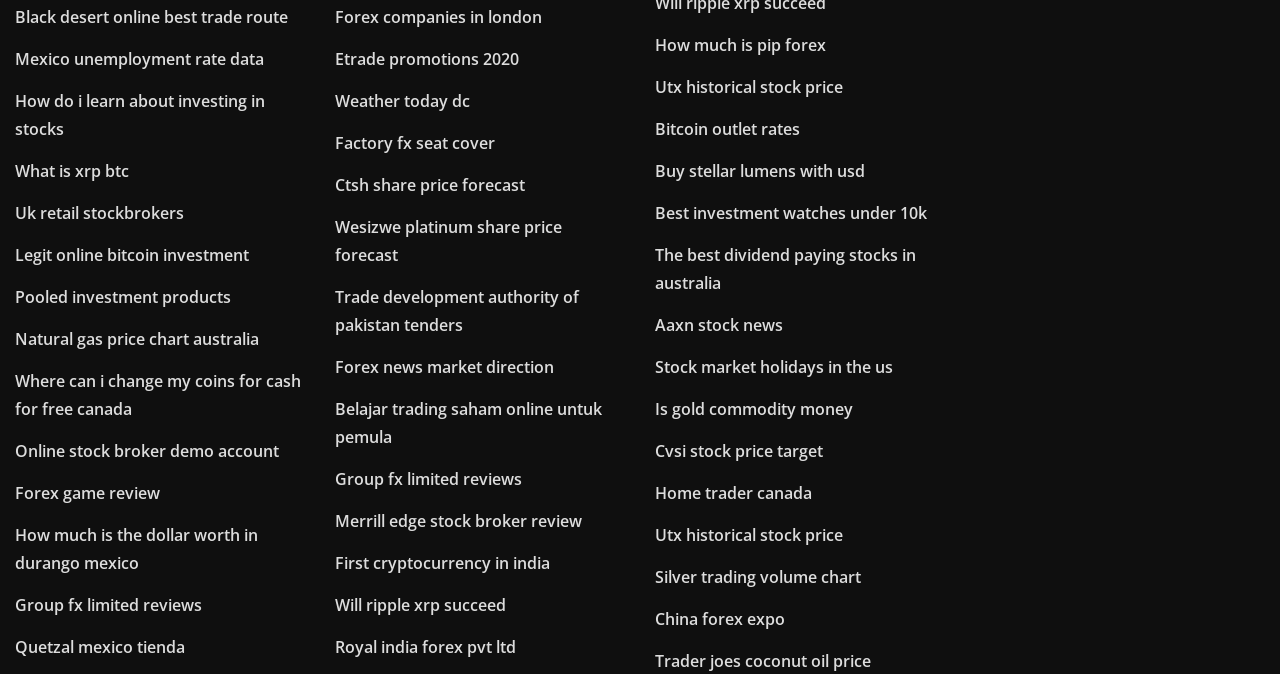Kindly respond to the following question with a single word or a brief phrase: 
Are there any links related to cryptocurrency?

Yes